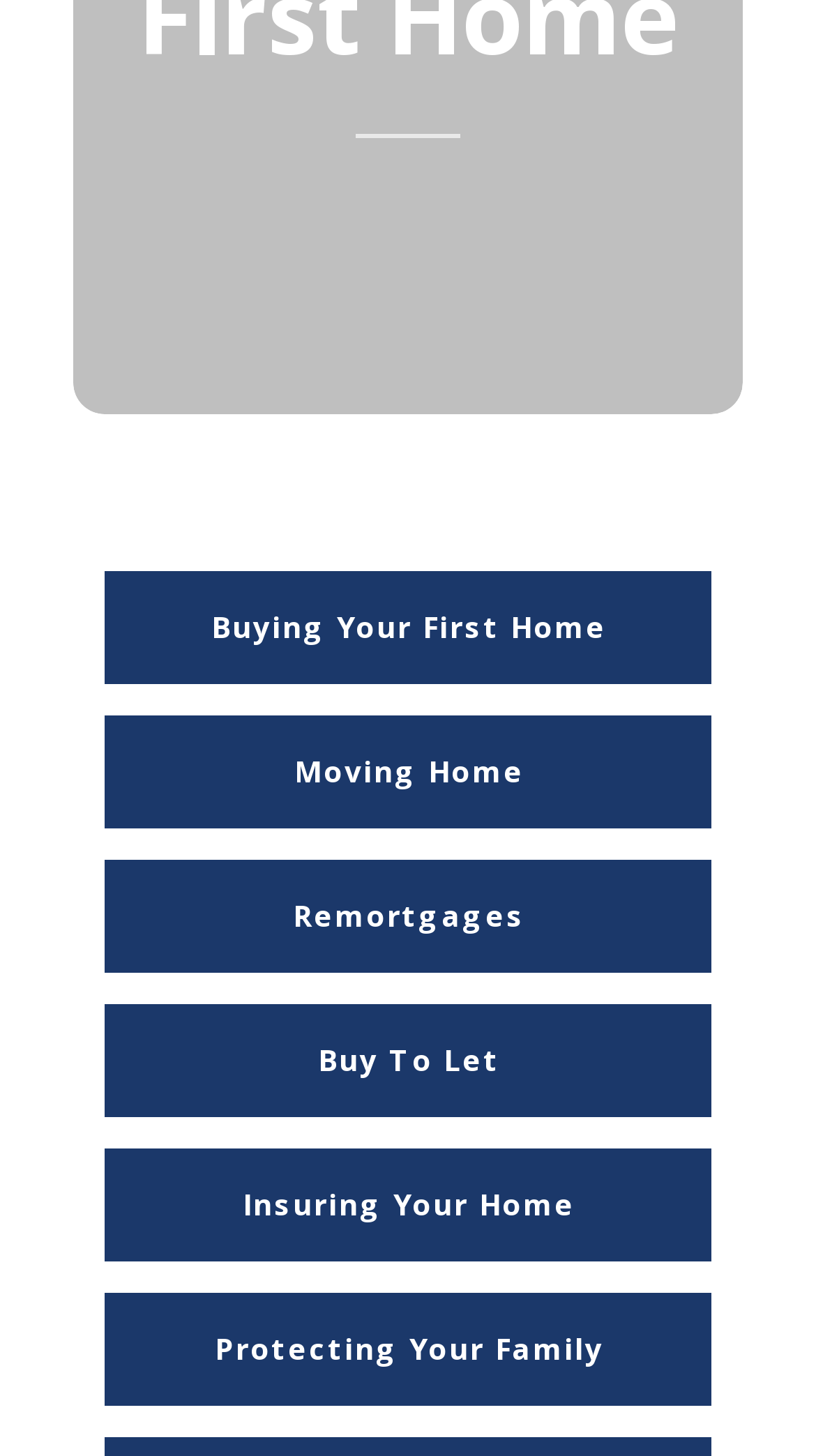Use a single word or phrase to answer the question: What is the last service mentioned?

Protecting Your Family